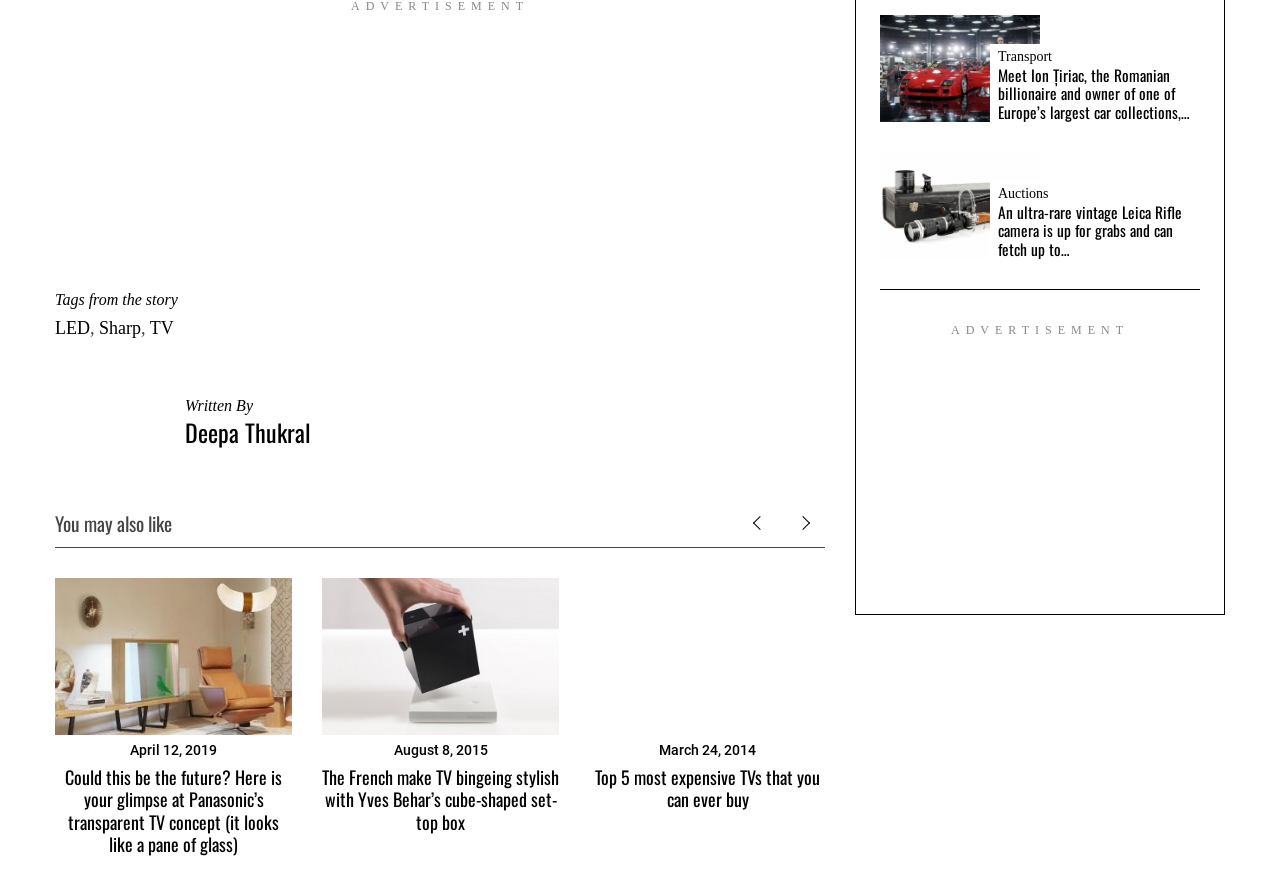Determine the coordinates of the bounding box that should be clicked to complete the instruction: "Click on the 'LED' tag". The coordinates should be represented by four float numbers between 0 and 1: [left, top, right, bottom].

[0.043, 0.36, 0.07, 0.382]